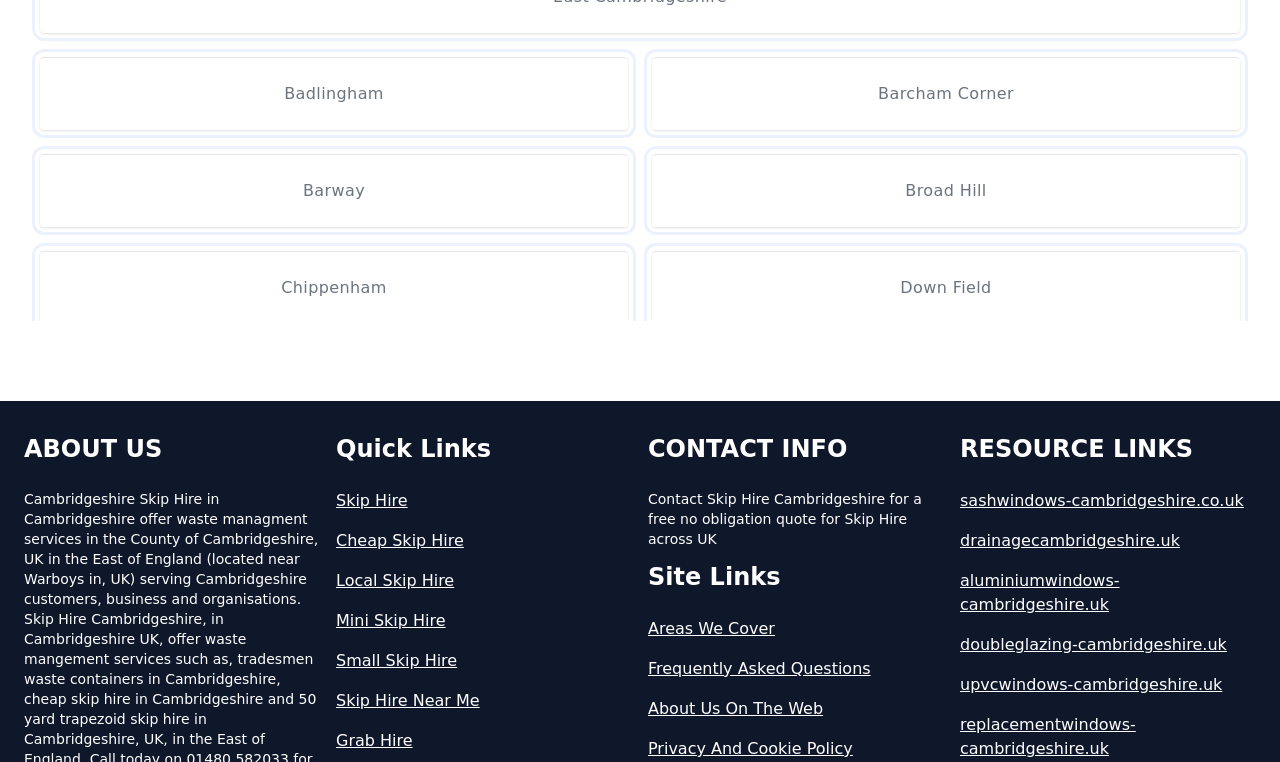What is the purpose of the 'Quick Links' section?
Using the image as a reference, give a one-word or short phrase answer.

To provide easy access to important pages